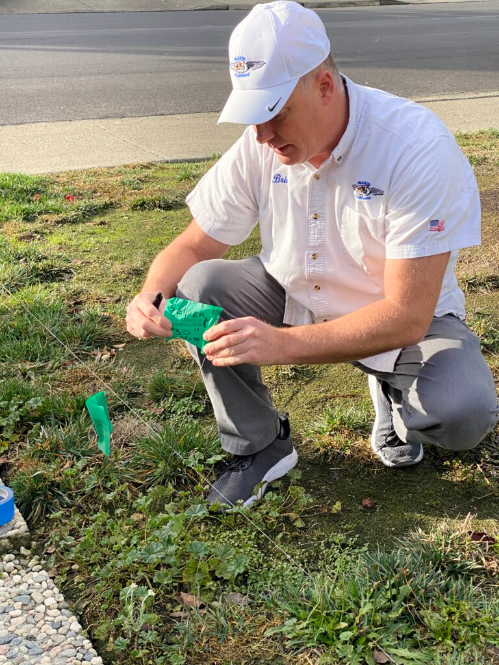What is the purpose of the green item?
Refer to the image and provide a thorough answer to the question.

The caption describes the green item as a marker or flag, which suggests that it is being used to mark or indicate a specific location on the property, likely related to the plumbing inspection.